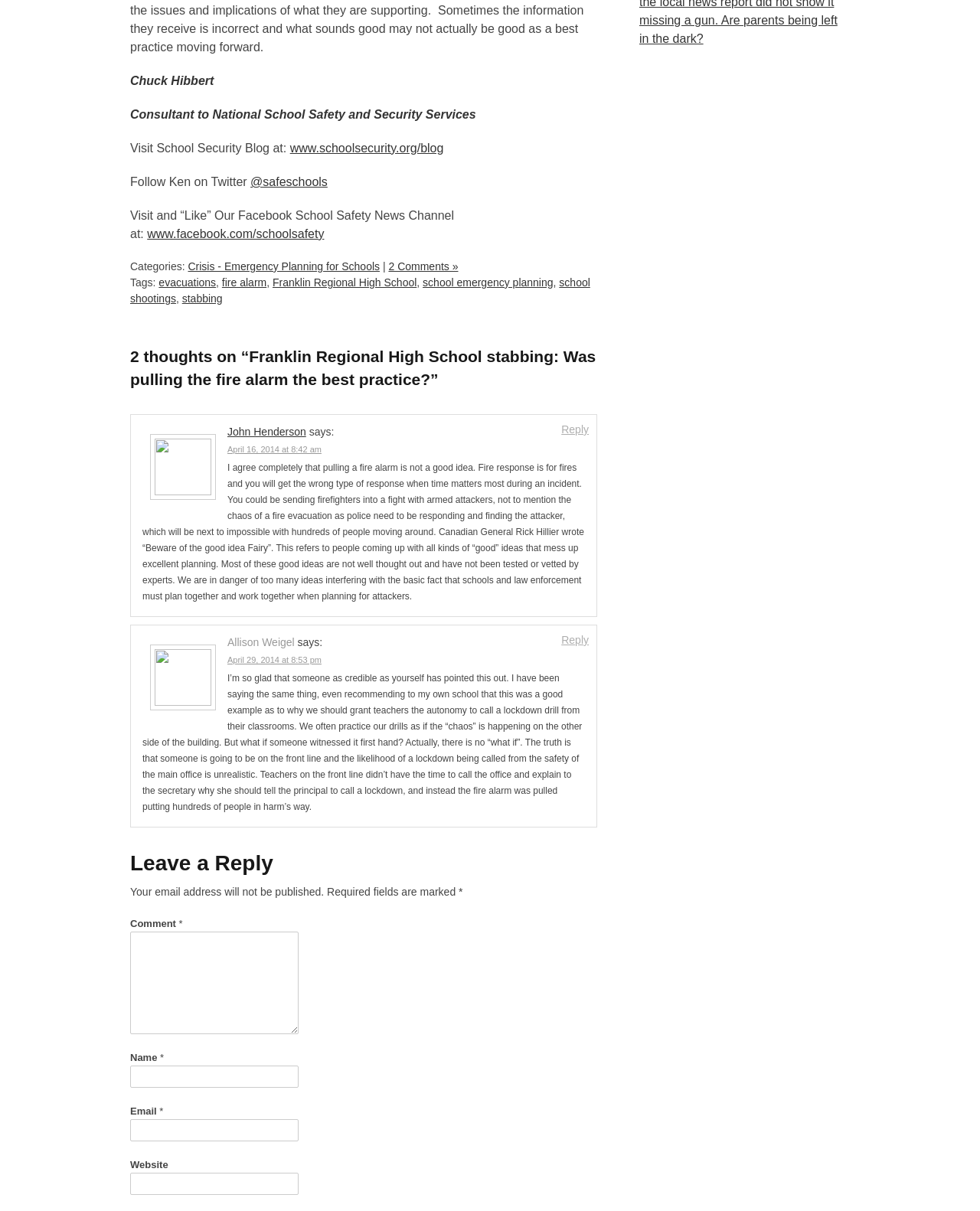Please find the bounding box for the UI element described by: "parent_node: Email * aria-describedby="email-notes" name="email"".

[0.133, 0.924, 0.305, 0.942]